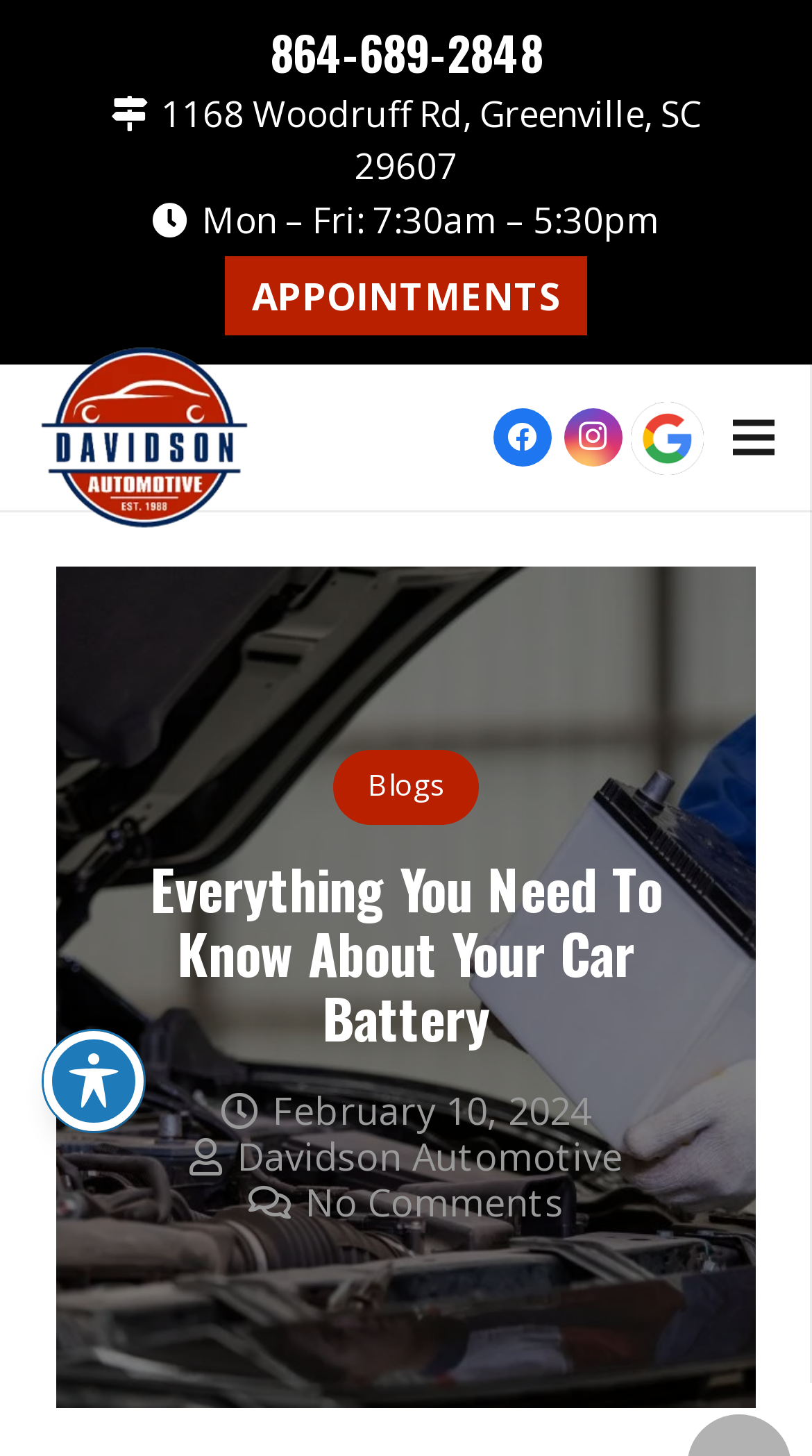What are the business hours of Davidson Automotive?
Please give a detailed and elaborate explanation in response to the question.

I found the business hours by examining the top section of the webpage, where the contact information and business hours are typically displayed. The hours are written in a static text format, indicating that they are fixed and not subject to change.